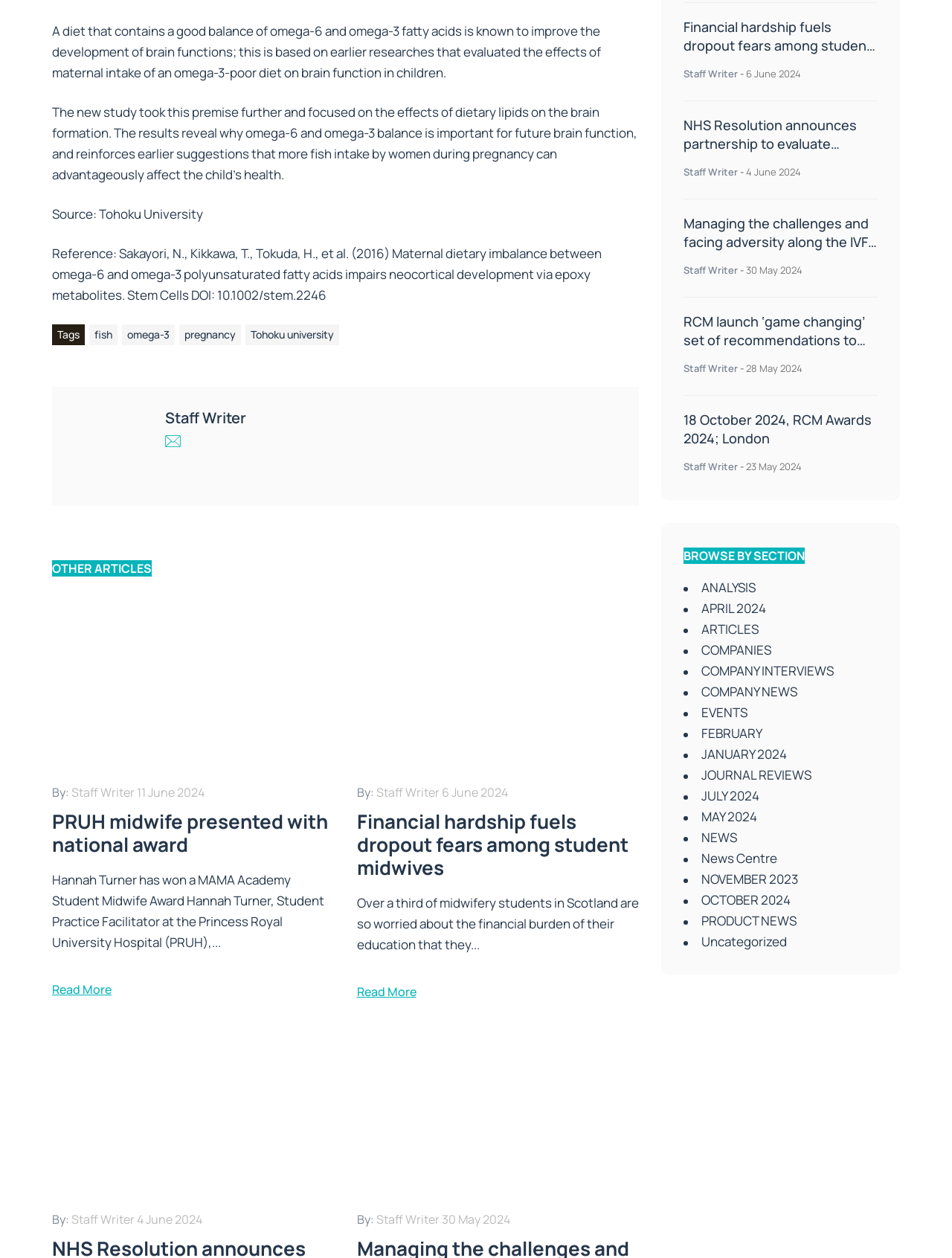Find the bounding box coordinates of the element you need to click on to perform this action: 'Learn about the effects of omega-6 and omega-3 balance on brain function'. The coordinates should be represented by four float values between 0 and 1, in the format [left, top, right, bottom].

[0.055, 0.018, 0.631, 0.064]